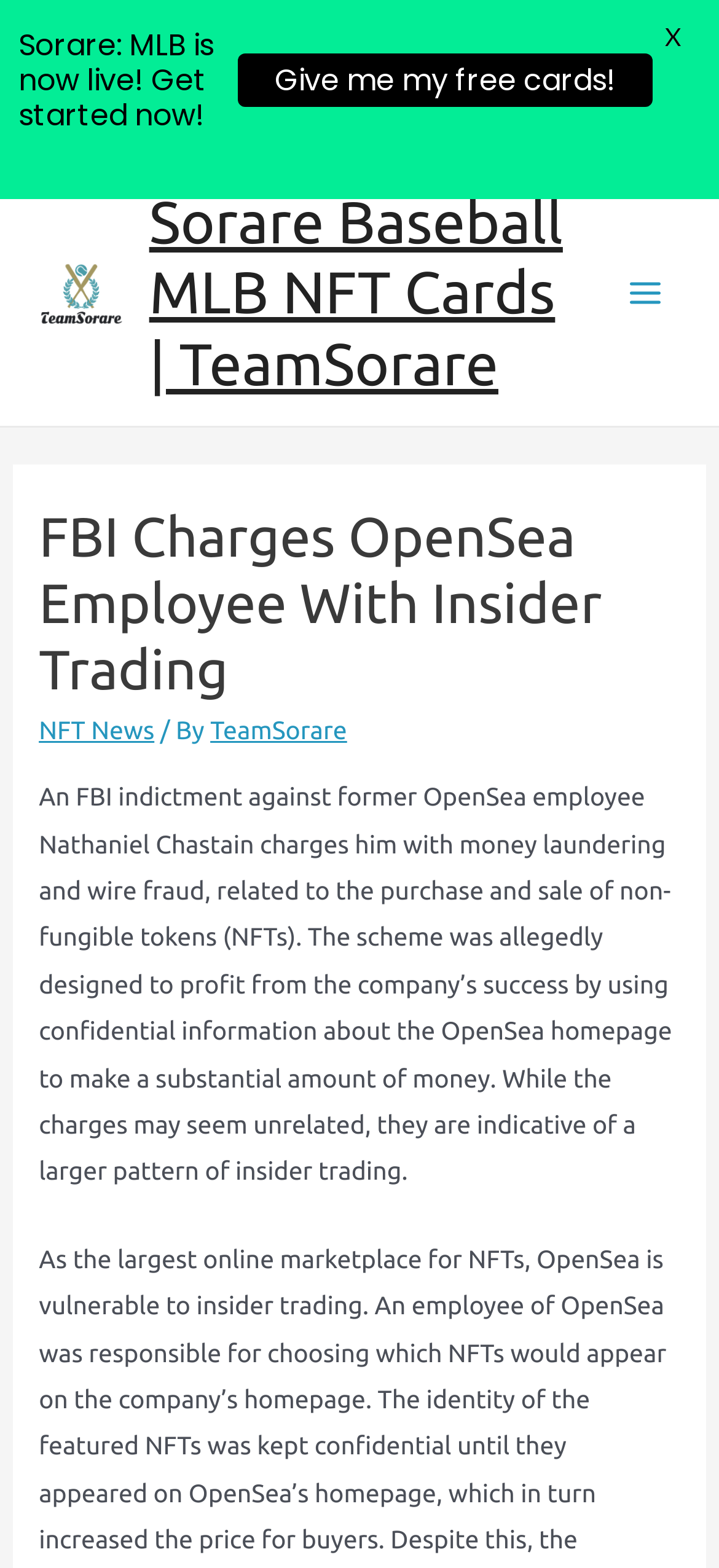With reference to the screenshot, provide a detailed response to the question below:
What is the action encouraged by the button at the top?

The button at the top has a text 'Sorare: MLB is now live! Get started now!', indicating that the action encouraged by the button is to get started with Sorare MLB, which is now live.